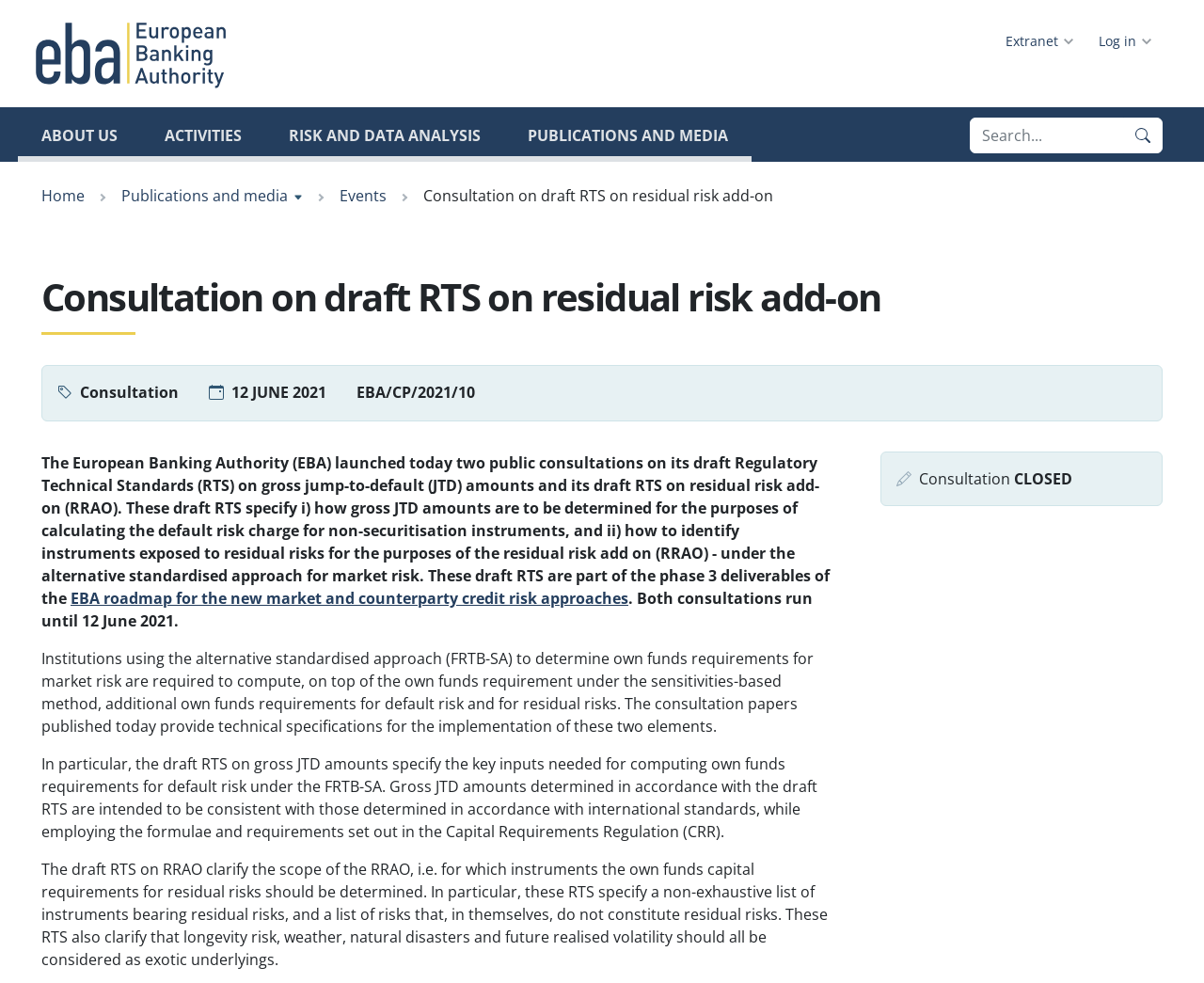Identify the bounding box coordinates of the clickable region necessary to fulfill the following instruction: "Go to the ABOUT US page". The bounding box coordinates should be four float numbers between 0 and 1, i.e., [left, top, right, bottom].

[0.015, 0.117, 0.117, 0.165]